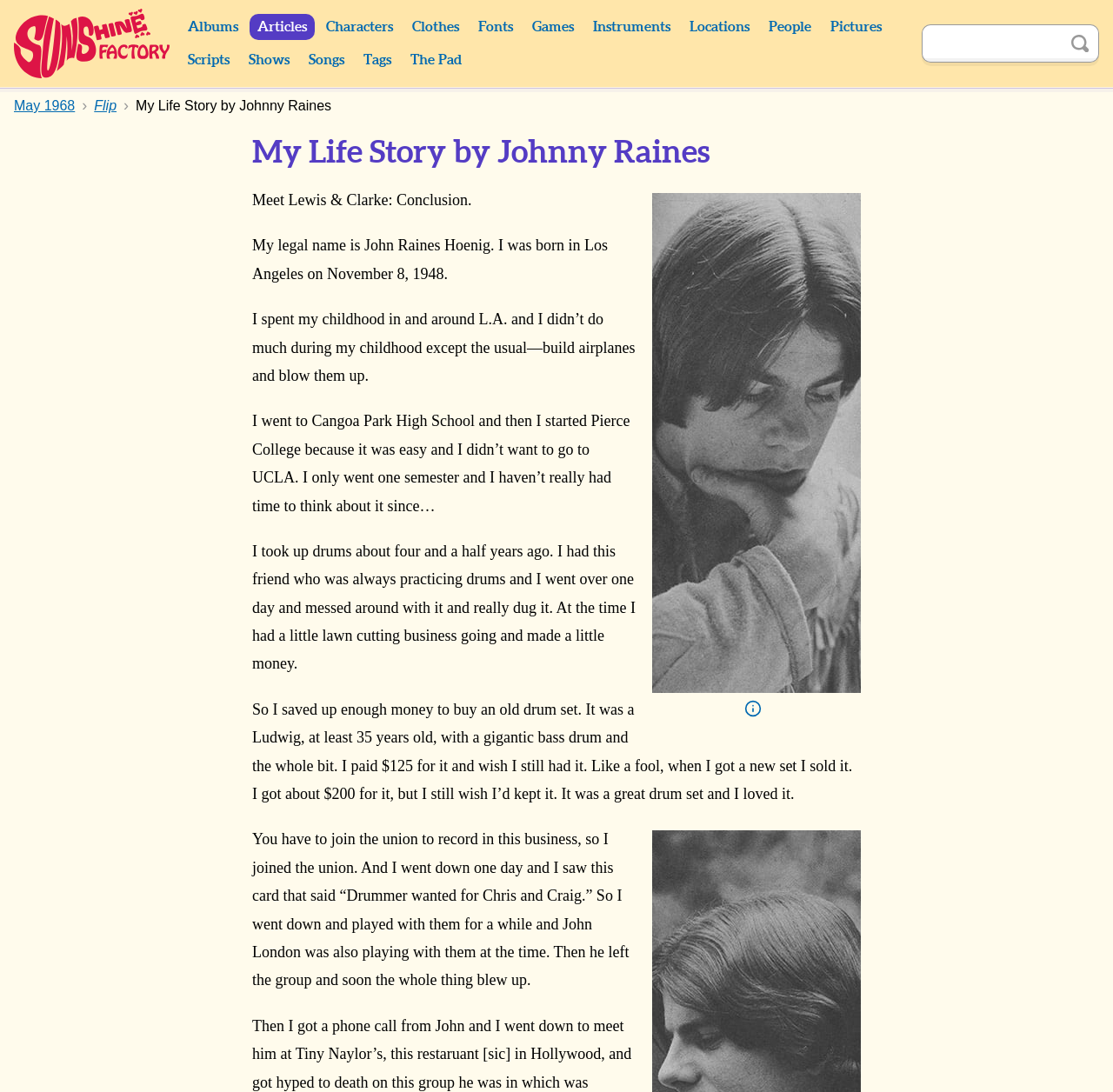Please identify the bounding box coordinates of the clickable area that will allow you to execute the instruction: "Explore the Albums section".

[0.162, 0.013, 0.221, 0.037]